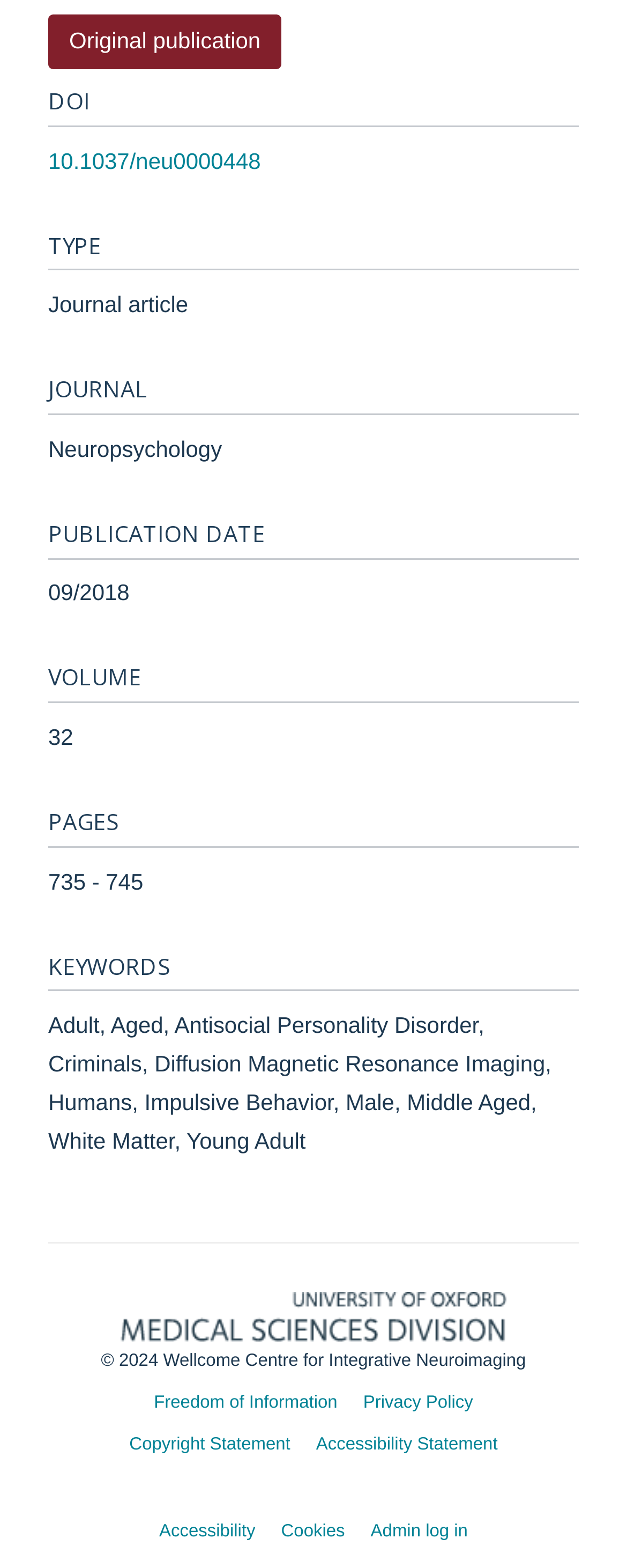What is the volume number?
Analyze the image and provide a thorough answer to the question.

I obtained the answer by looking at the 'VOLUME' heading and its corresponding StaticText '32'.